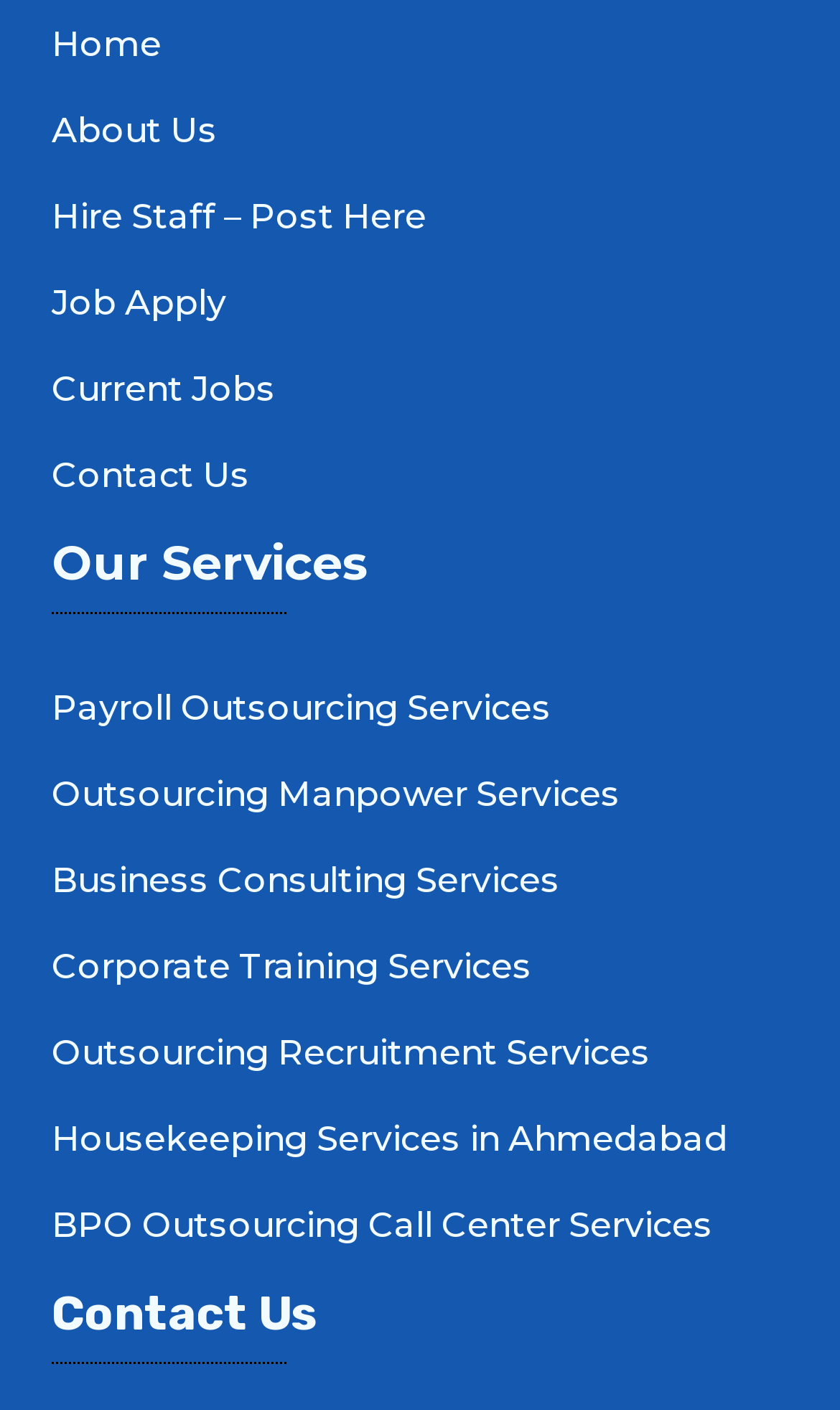Identify the bounding box coordinates of the region that needs to be clicked to carry out this instruction: "post a job". Provide these coordinates as four float numbers ranging from 0 to 1, i.e., [left, top, right, bottom].

[0.01, 0.123, 0.99, 0.185]